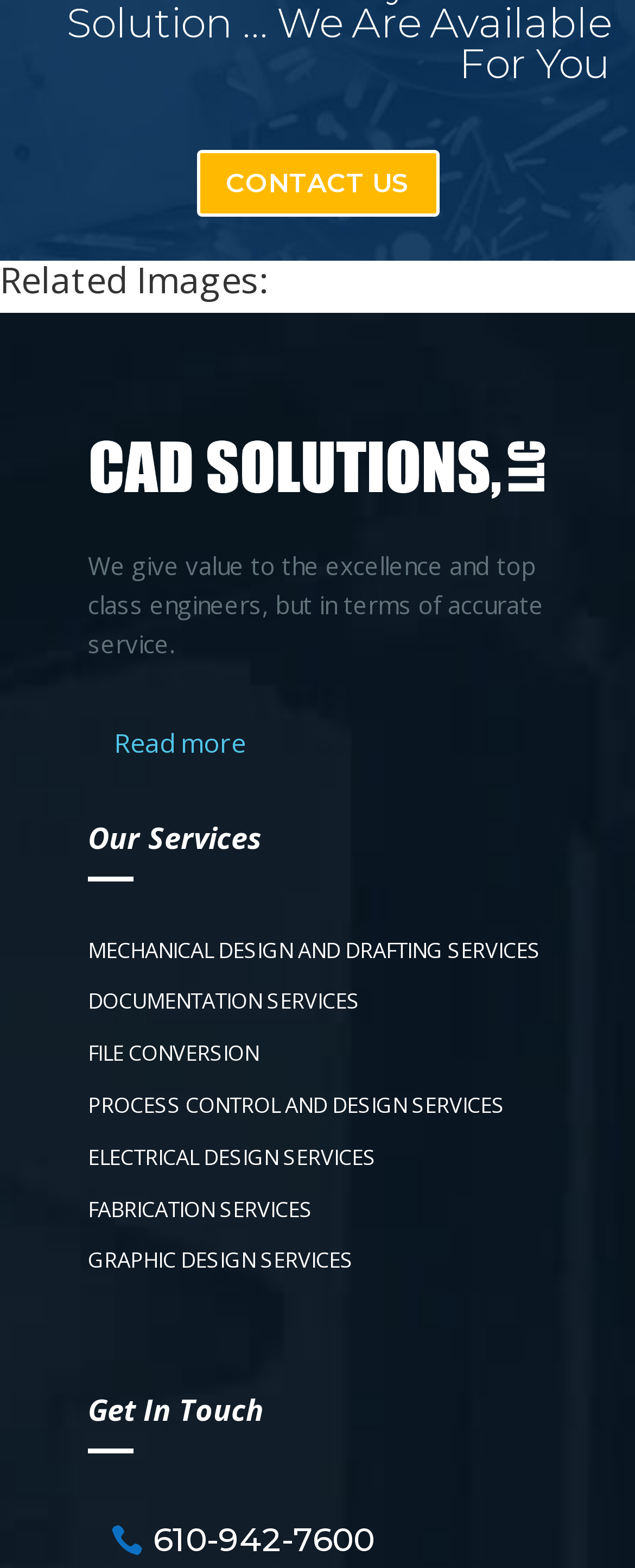Please provide a brief answer to the question using only one word or phrase: 
What services are offered by the company?

MECHANICAL DESIGN, DOCUMENTATION, etc.